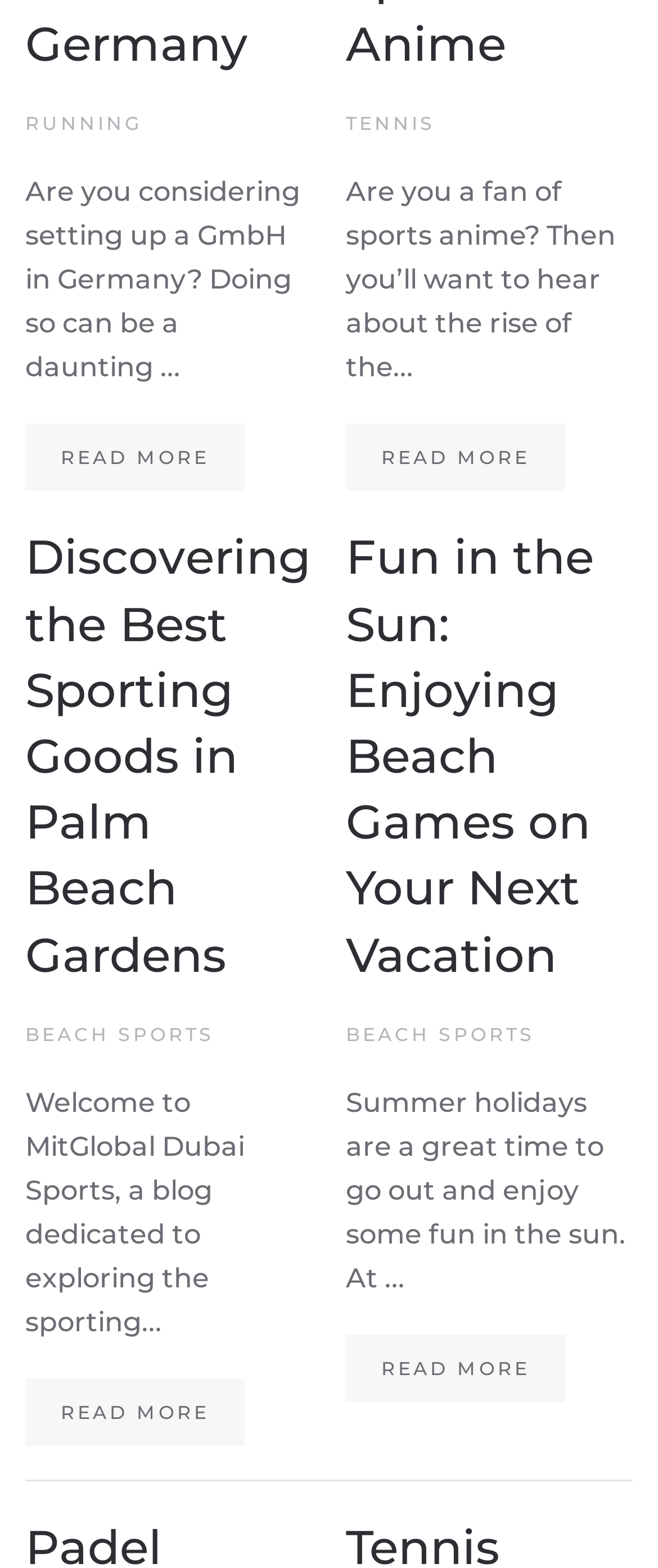How many horizontal separators are on the page?
Can you provide an in-depth and detailed response to the question?

There is one horizontal separator on the page, which is identified by the separator element with orientation: horizontal.